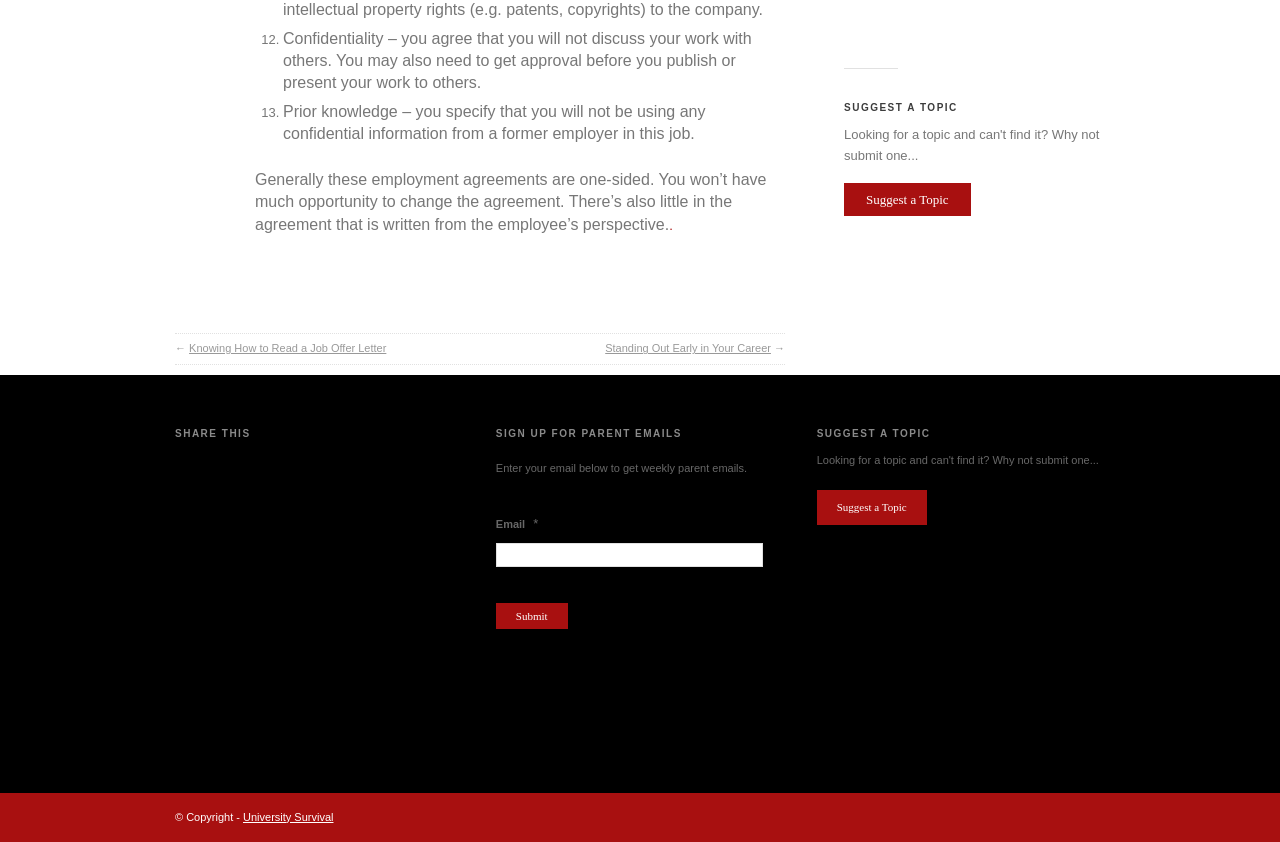Please identify the bounding box coordinates of the element I need to click to follow this instruction: "Click the link to know how to read a job offer letter".

[0.148, 0.406, 0.302, 0.421]